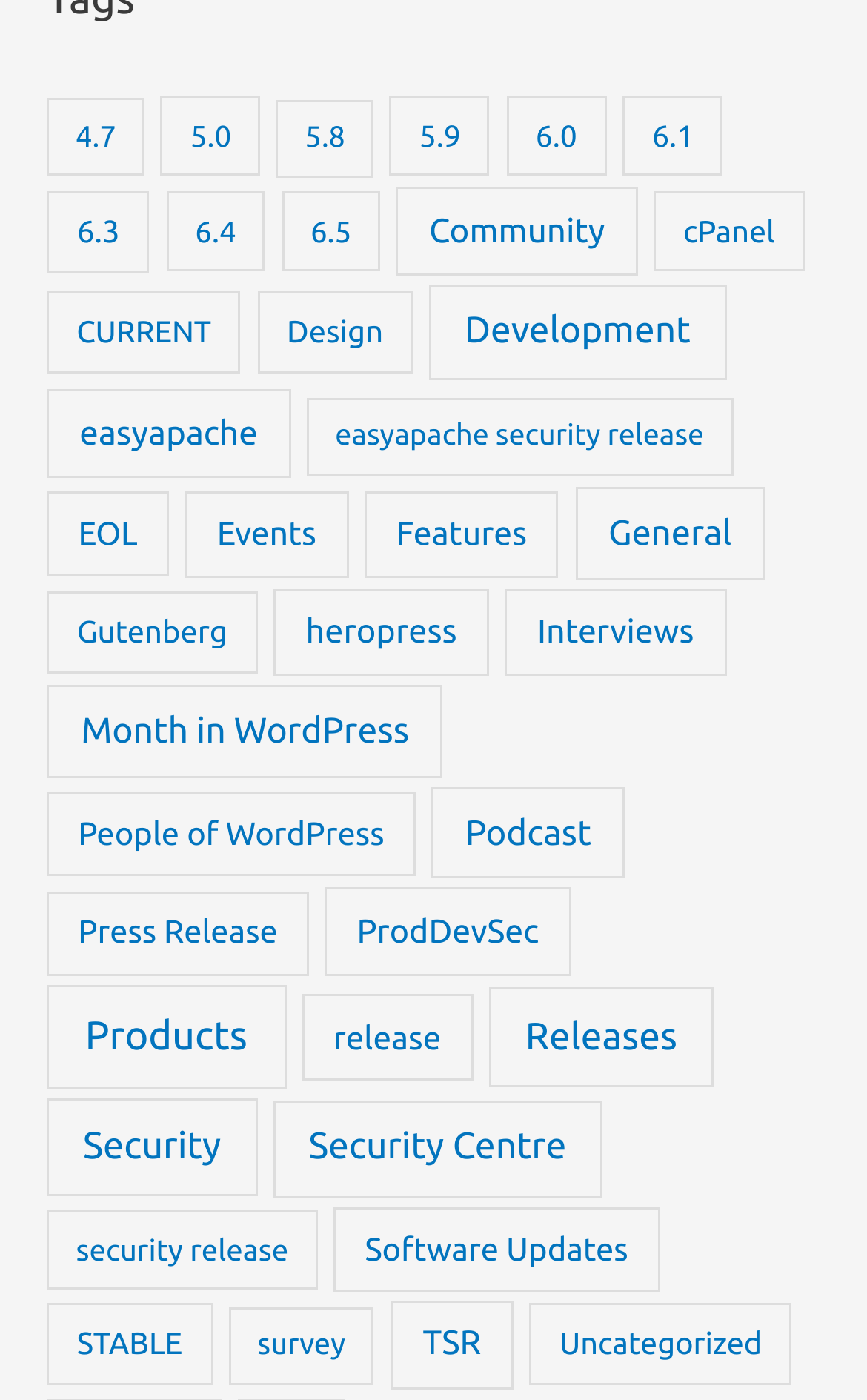Please provide a brief answer to the following inquiry using a single word or phrase:
How many categories are listed on the webpage?

29